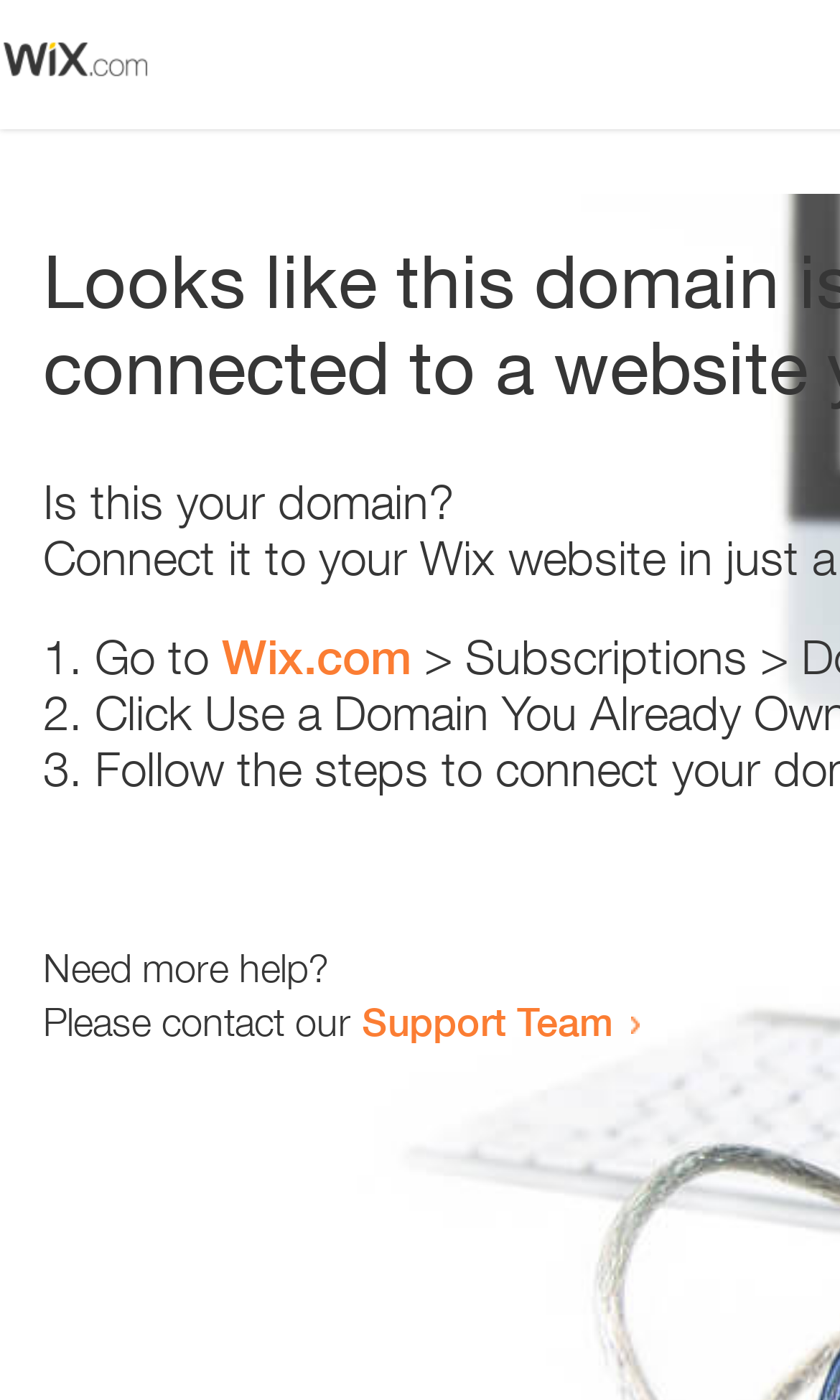Respond to the question below with a concise word or phrase:
How many text elements are present?

5